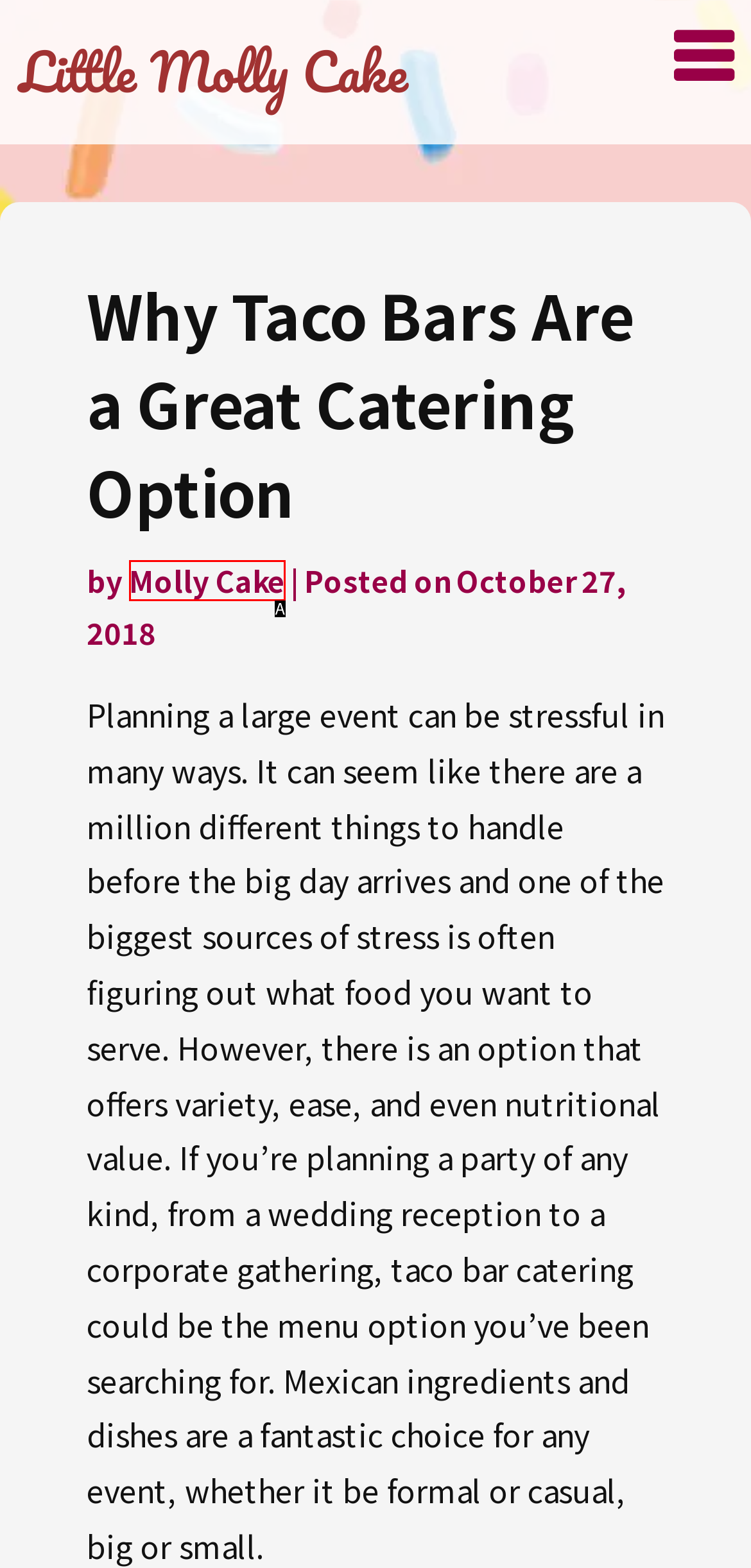Which HTML element among the options matches this description: Molly Cake? Answer with the letter representing your choice.

A